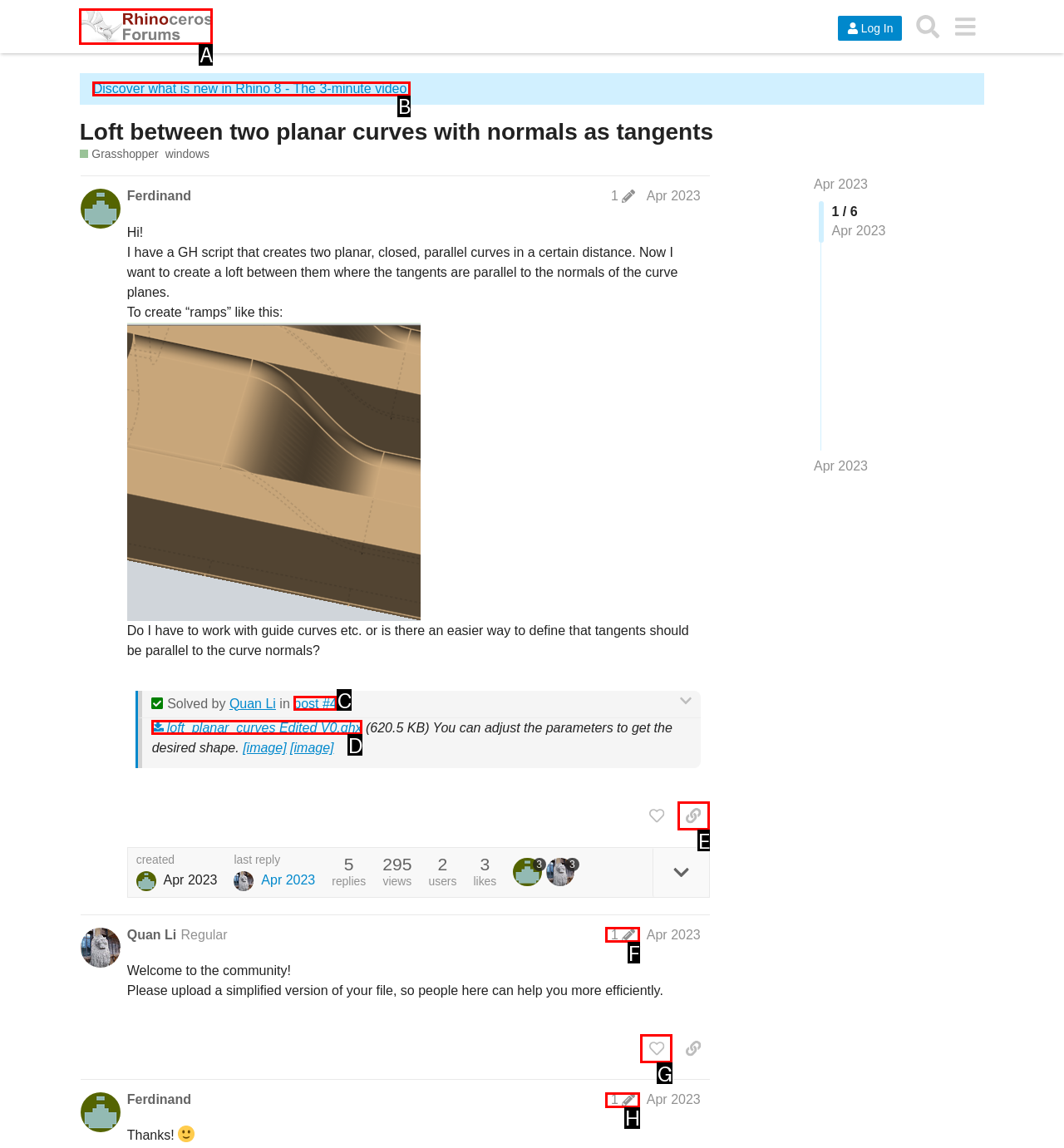Identify the HTML element that should be clicked to accomplish the task: Reply to the post by Quan Li
Provide the option's letter from the given choices.

G